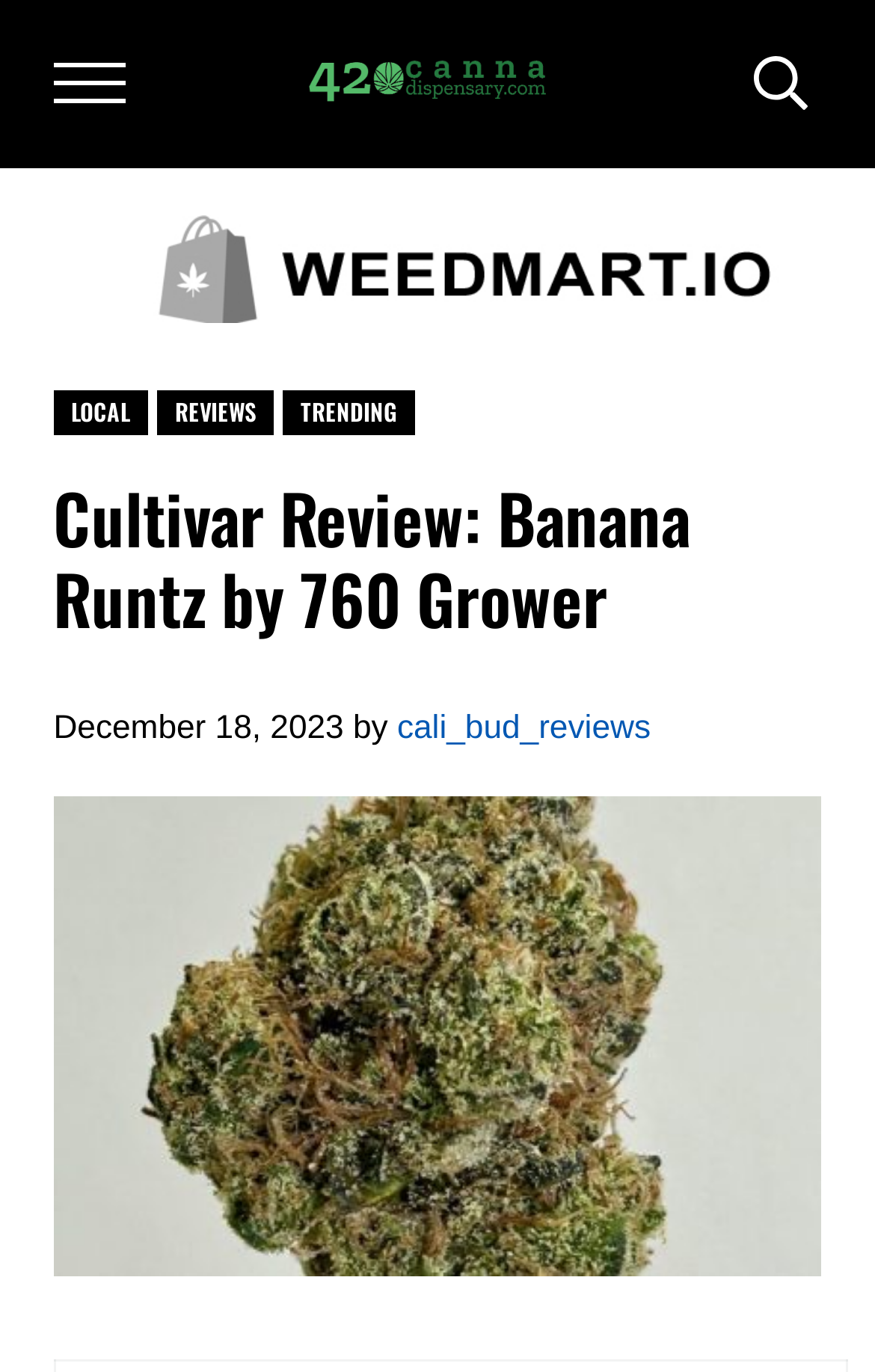Locate the bounding box coordinates of the area to click to fulfill this instruction: "Read the 'Cultivar Review: Banana Runtz by 760 Grower' article". The bounding box should be presented as four float numbers between 0 and 1, in the order [left, top, right, bottom].

[0.061, 0.348, 0.939, 0.467]